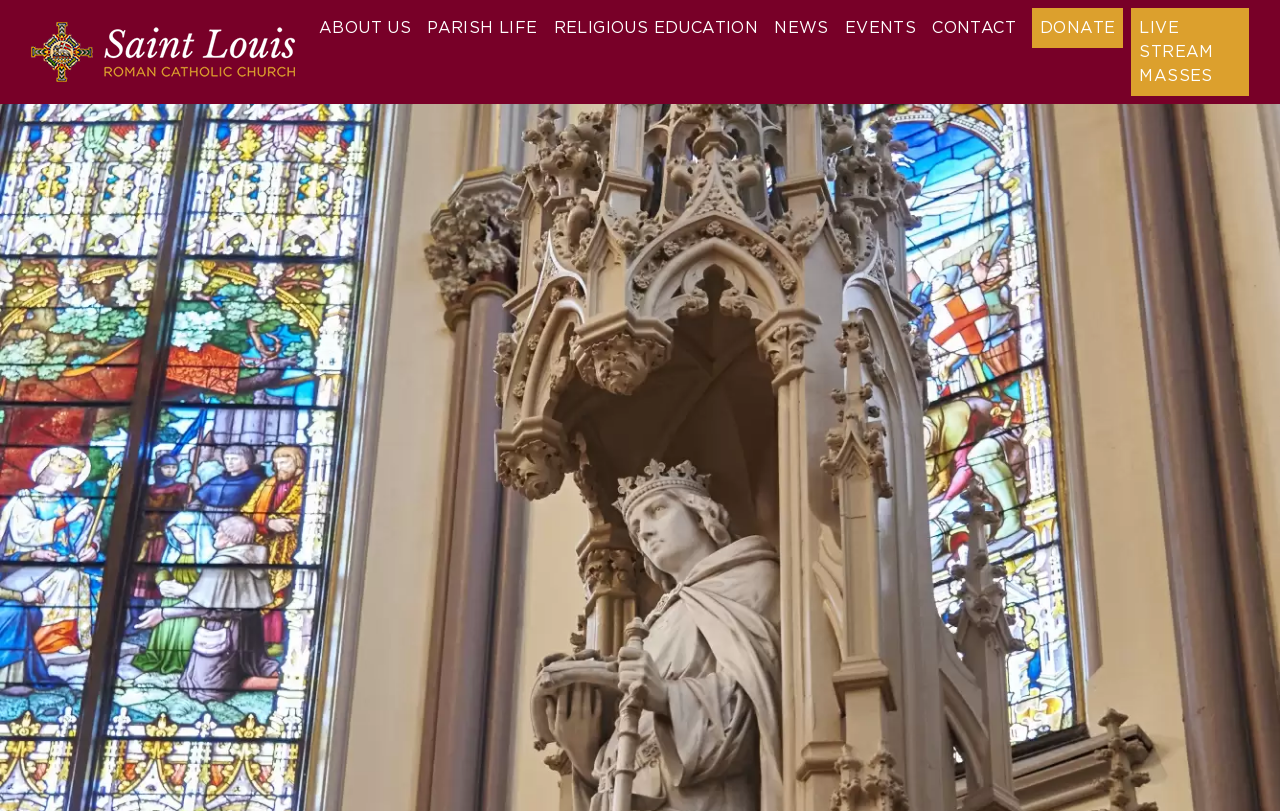Articulate a complete and detailed caption of the webpage elements.

The webpage is about Saint Louis Roman Catholic Church in Buffalo, NY. At the top left corner, there is a link to skip to the main content. Next to it, on the top left, is the church's logo and a link to the church's name. 

Below these elements, there is a horizontal menu bar with five buttons: ABOUT US, PARISH LIFE, RELIGIOUS EDUCATION, NEWS, and EVENTS. These buttons are evenly spaced and take up most of the top section of the page. 

To the right of the menu bar, there are three links: CONTACT, DONATE, and LIVE STREAM MASSES. The LIVE STREAM MASSES link is slightly larger than the other two links.